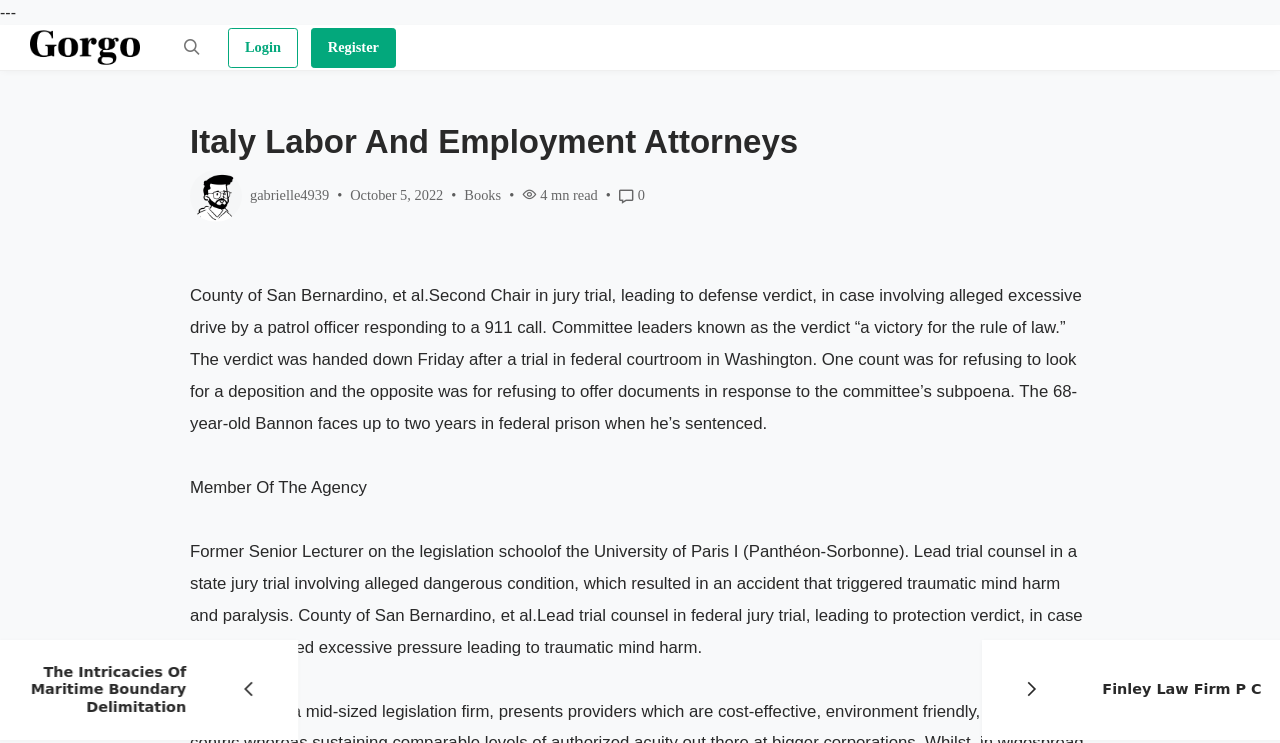What is the date mentioned in the article?
Answer the question based on the image using a single word or a brief phrase.

October 5, 2022